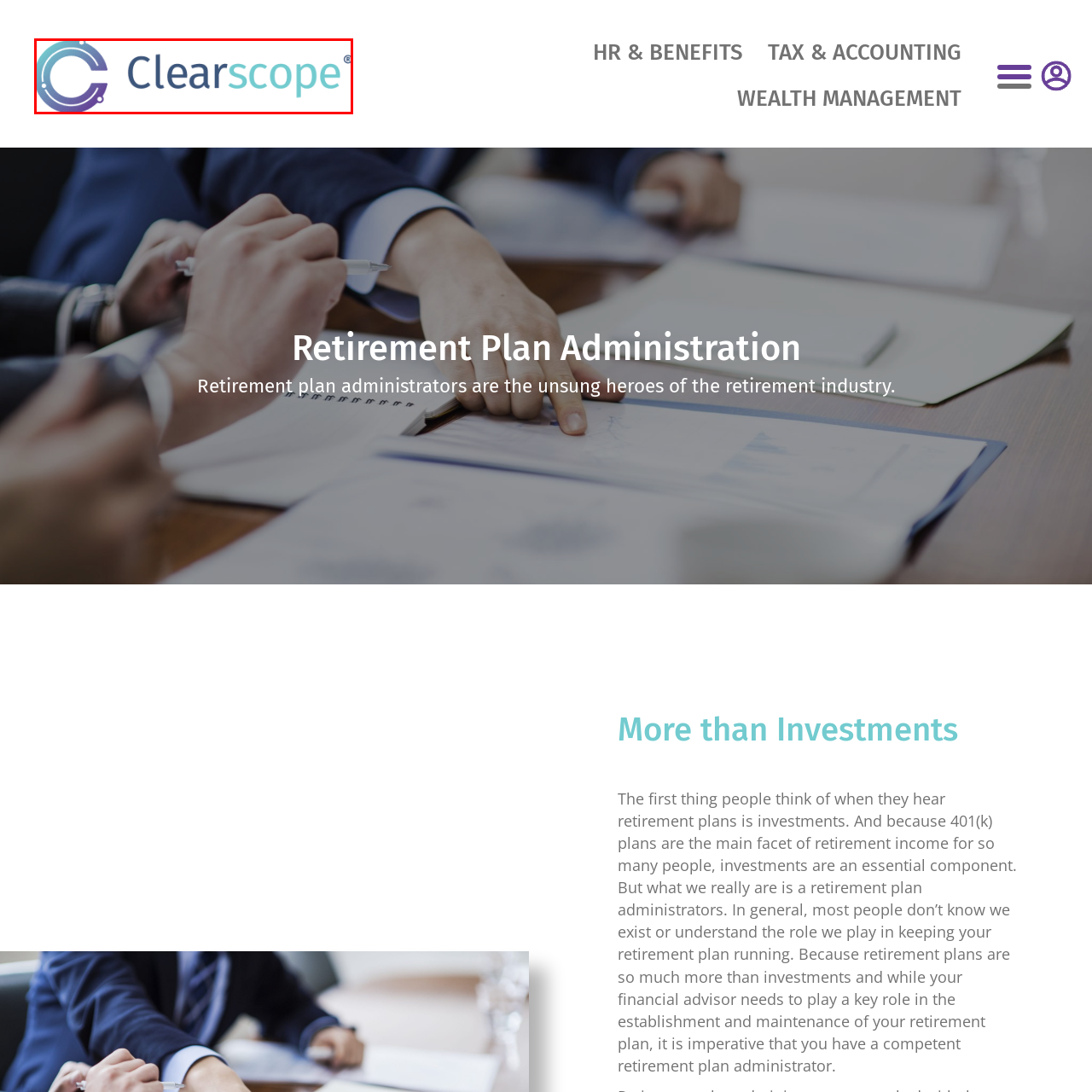Provide an elaborate description of the visual elements present in the image enclosed by the red boundary.

The image features the logo of Clearscope, a company that focuses on retirement plan administration. The logo is designed with a modern aesthetic, incorporating a circular motif that suggests efficiency and thoroughness, reflecting their commitment to managing retirement plans effectively. The color gradient transitions from a rich purple to a soft aqua blue, creating an inviting and professional appearance. This visual branding aligns with the company's mission to elevate understanding and management of retirement plans beyond just investments, emphasizing their role as essential administrators in the retirement industry.